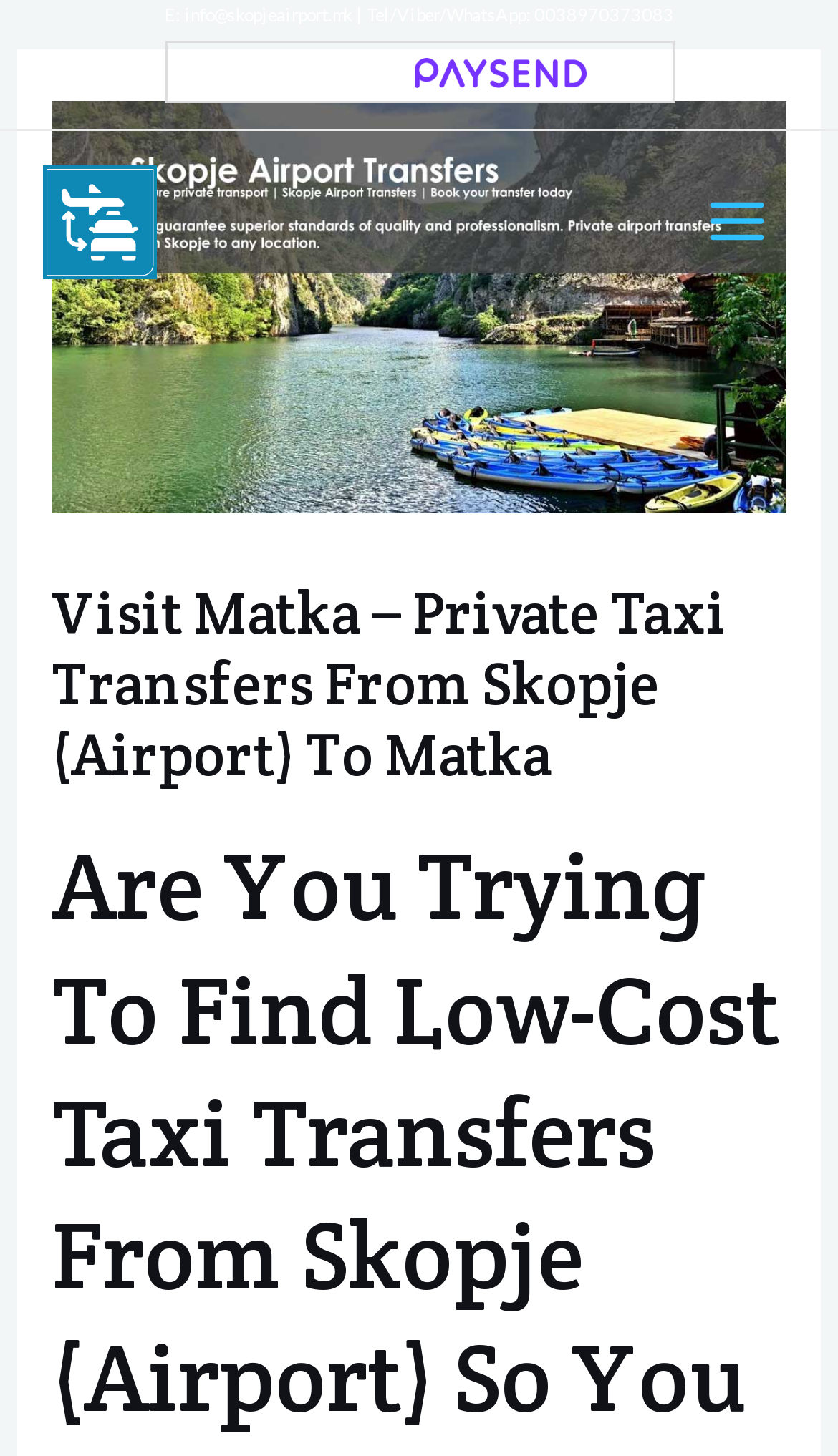Provide your answer to the question using just one word or phrase: What is the phone number to contact?

0038970373083